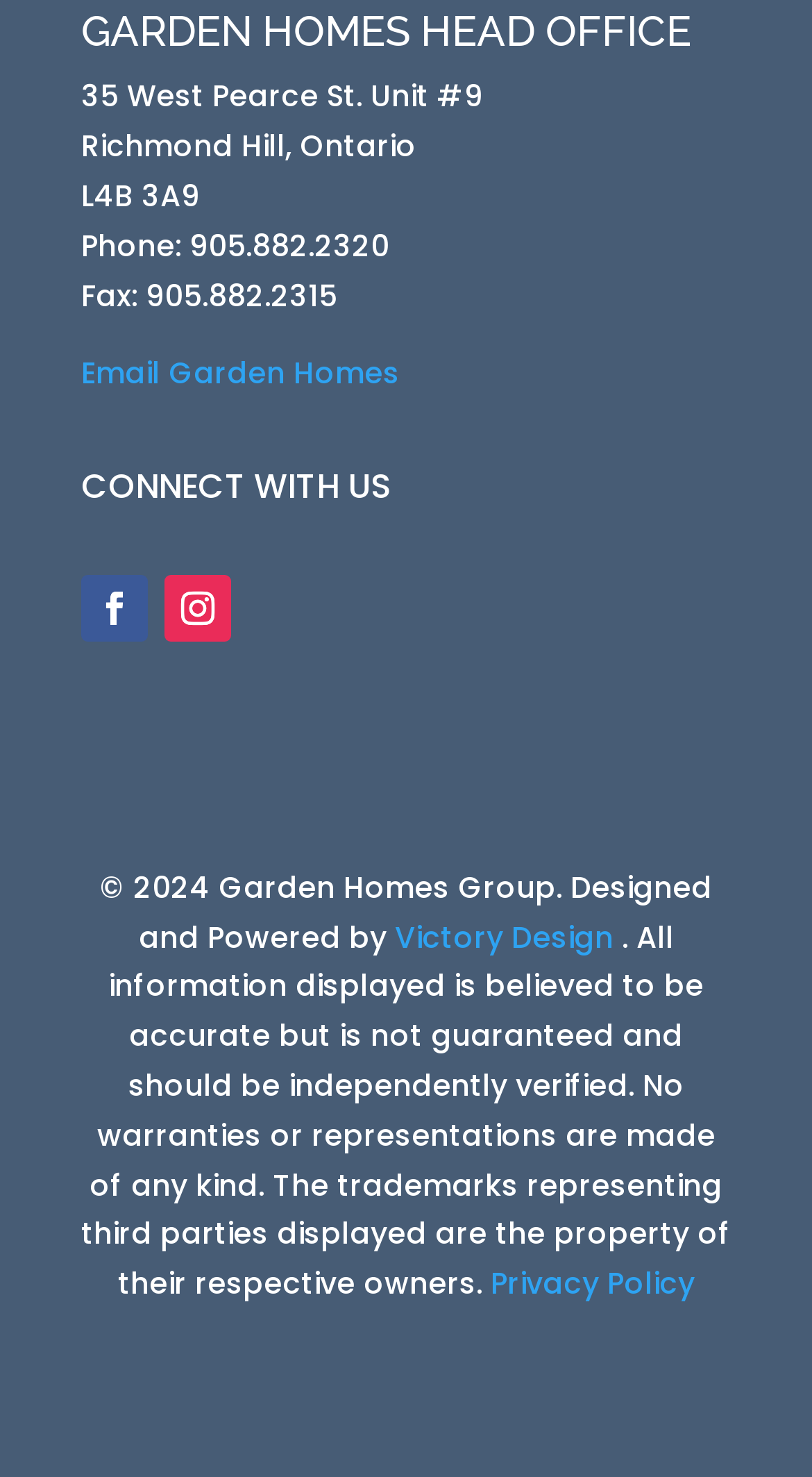What is the fax number of Garden Homes Head Office?
Based on the image, answer the question in a detailed manner.

The answer can be found in the StaticText element with the text 'Fax: 905.882.2315' which is located below the phone number, indicating the fax number of the head office.